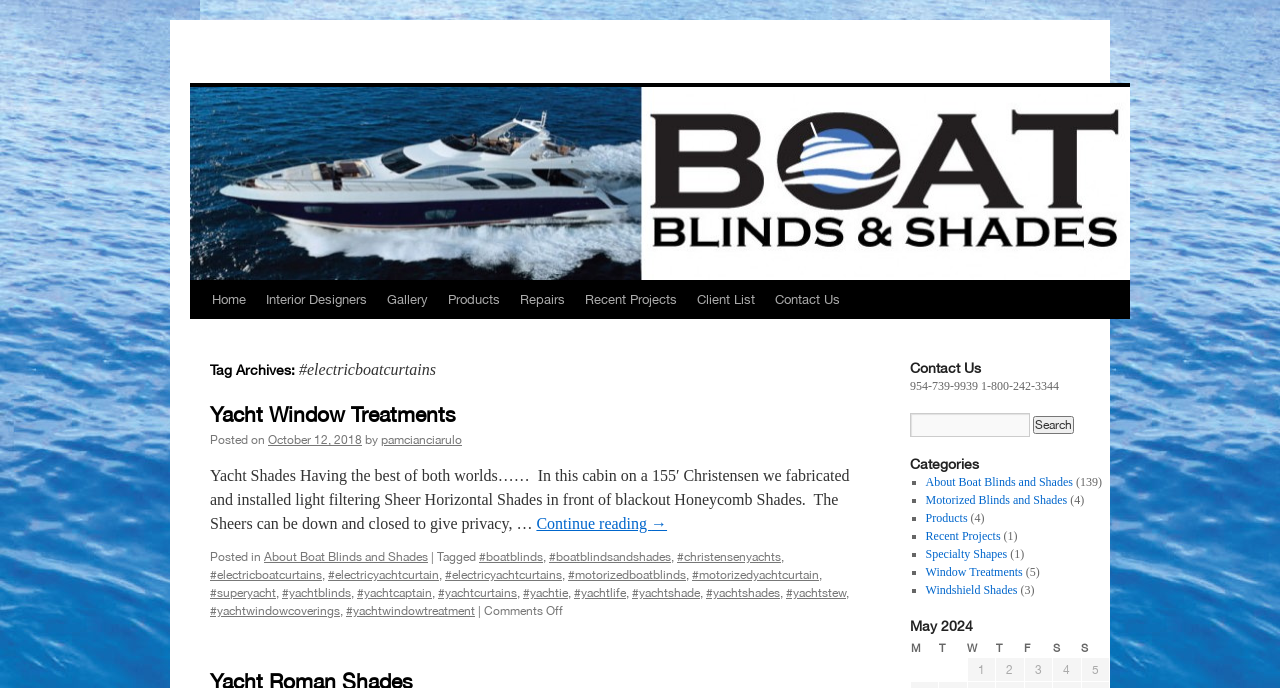Provide a short, one-word or phrase answer to the question below:
How many categories are listed?

7